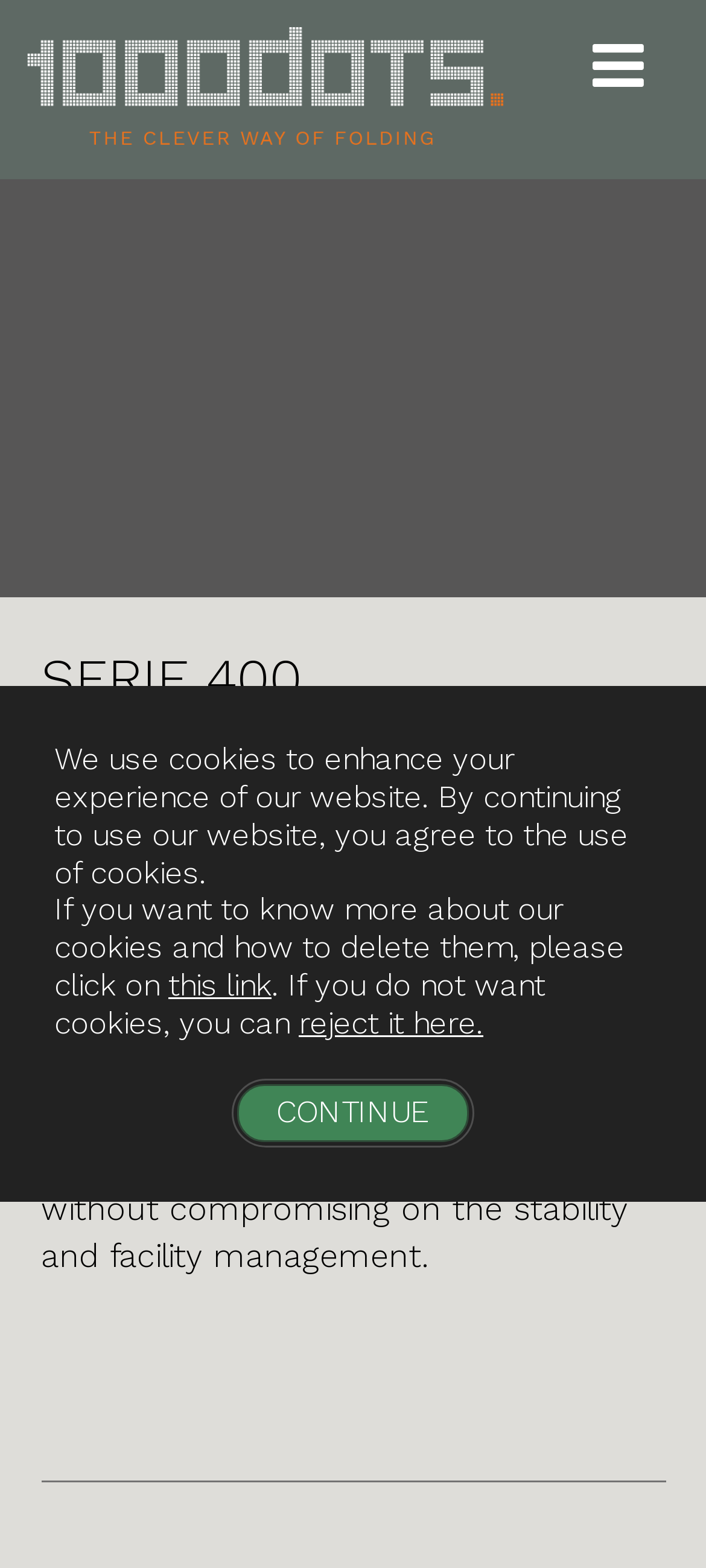Answer the question in one word or a short phrase:
What is the name of the folding table series?

SERIE 400